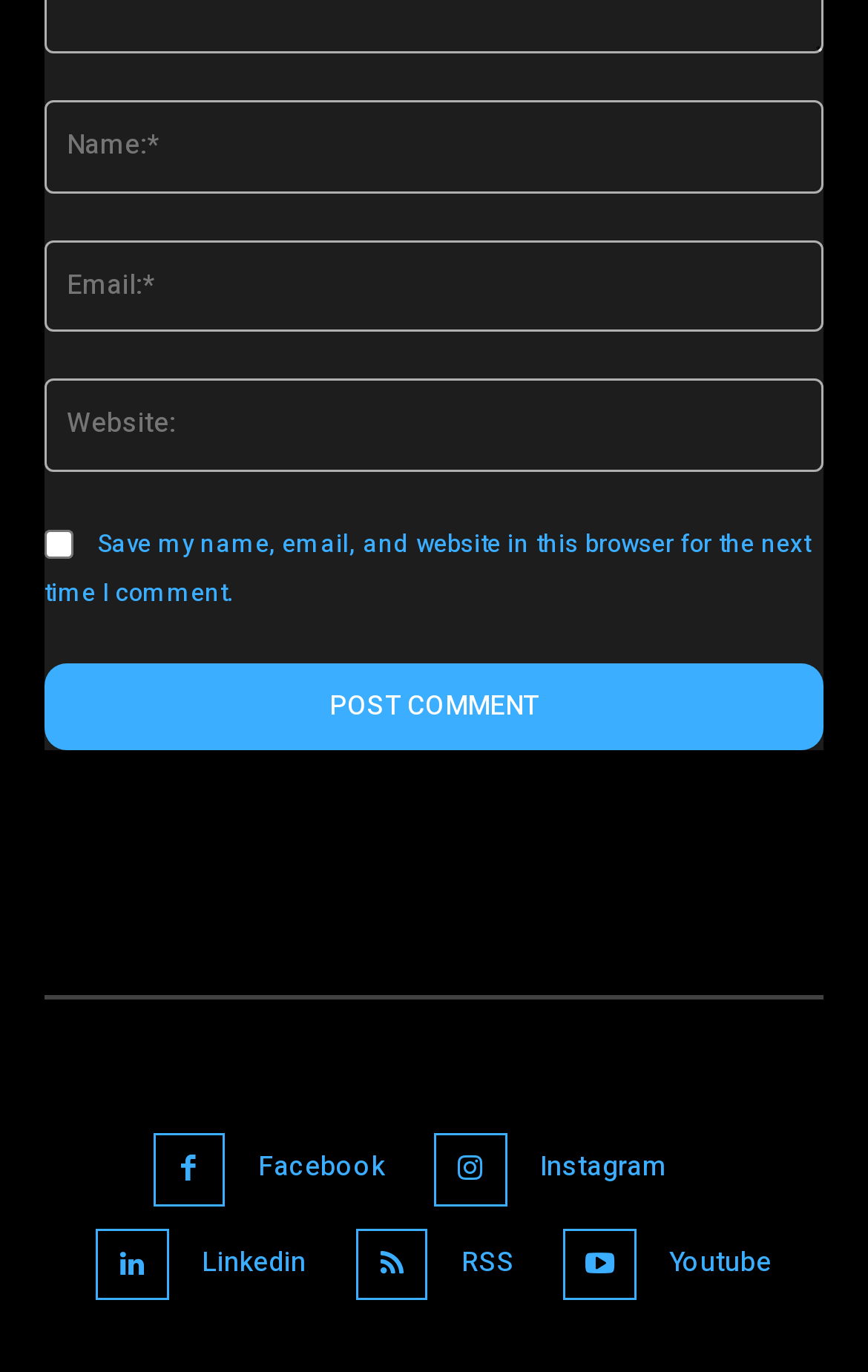What is the purpose of the checkbox?
Answer with a single word or phrase, using the screenshot for reference.

Save comment information